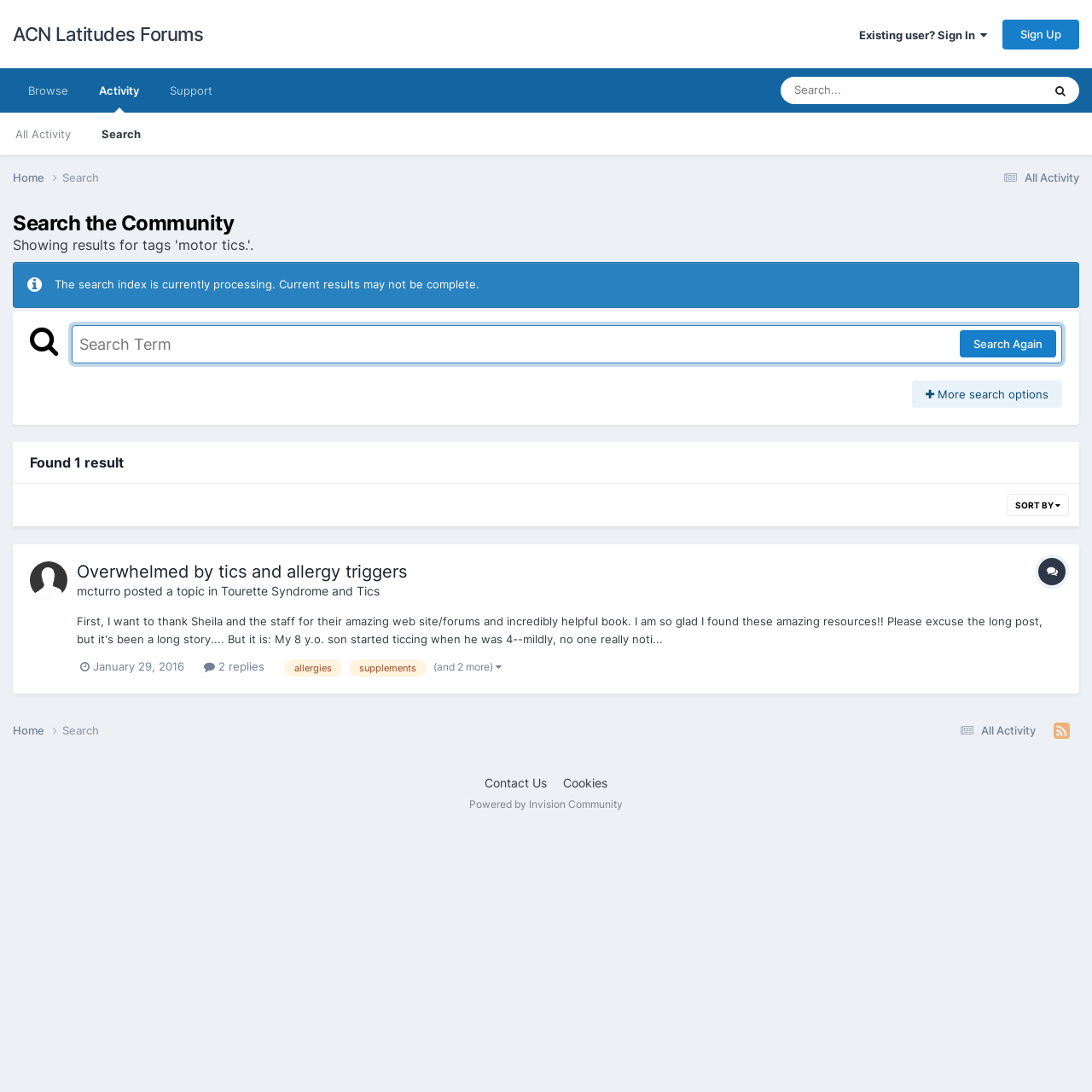Locate the bounding box coordinates of the element that should be clicked to execute the following instruction: "Browse the community".

[0.012, 0.062, 0.077, 0.103]